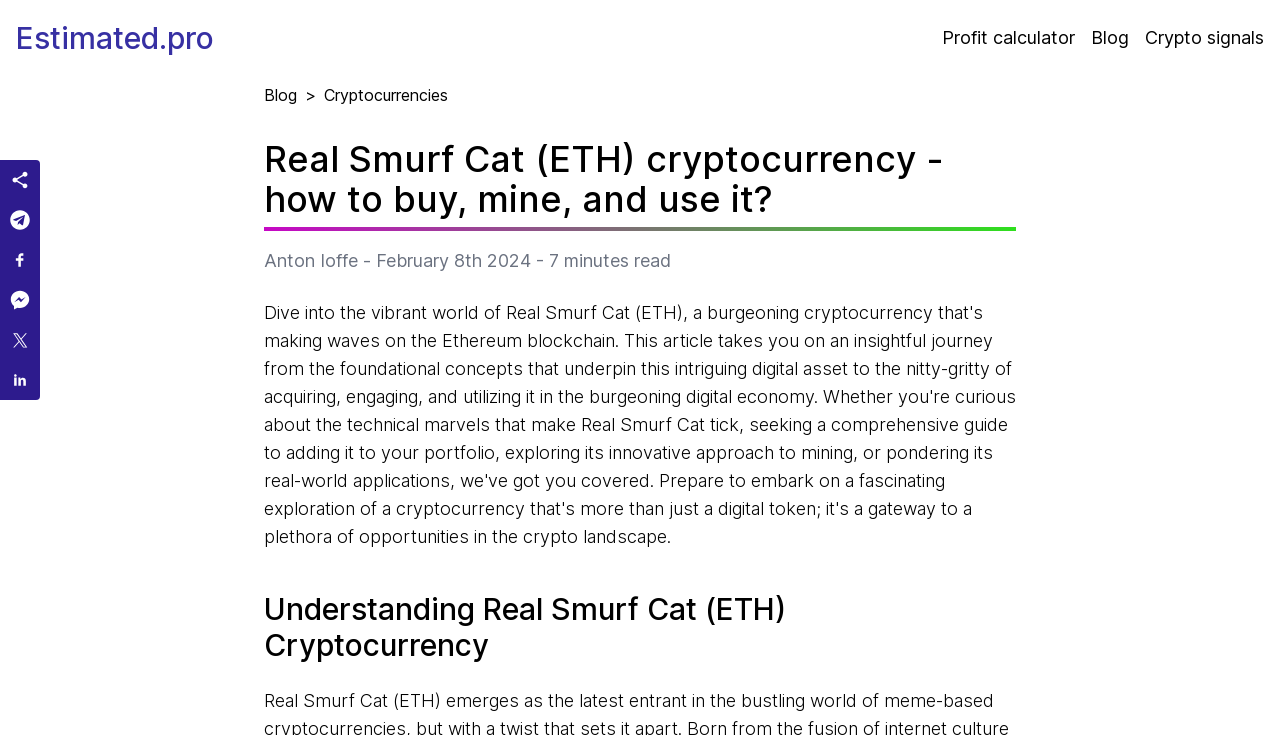Summarize the contents and layout of the webpage in detail.

The webpage is about Real Smurf Cat (ETH), a distinctive cryptocurrency based on Ethereum's blockchain. At the top left, there is a link to the website "Estimated.pro". On the top right, there are four links: "Profit calculator", "Blog", "Crypto signals", and another "Blog" link. 

Below the top links, there is a heading that reads "Real Smurf Cat (ETH) cryptocurrency - how to buy, mine, and use it?" followed by the author's name "Anton Ioffe", the date "February 8th 2024", and the estimated reading time in minutes. 

Further down, there is a heading "Understanding Real Smurf Cat (ETH) Cryptocurrency". On the left side of the page, there are six social media sharing buttons, including sharethis, telegram, facebook, messenger, twitter, and linkedin.